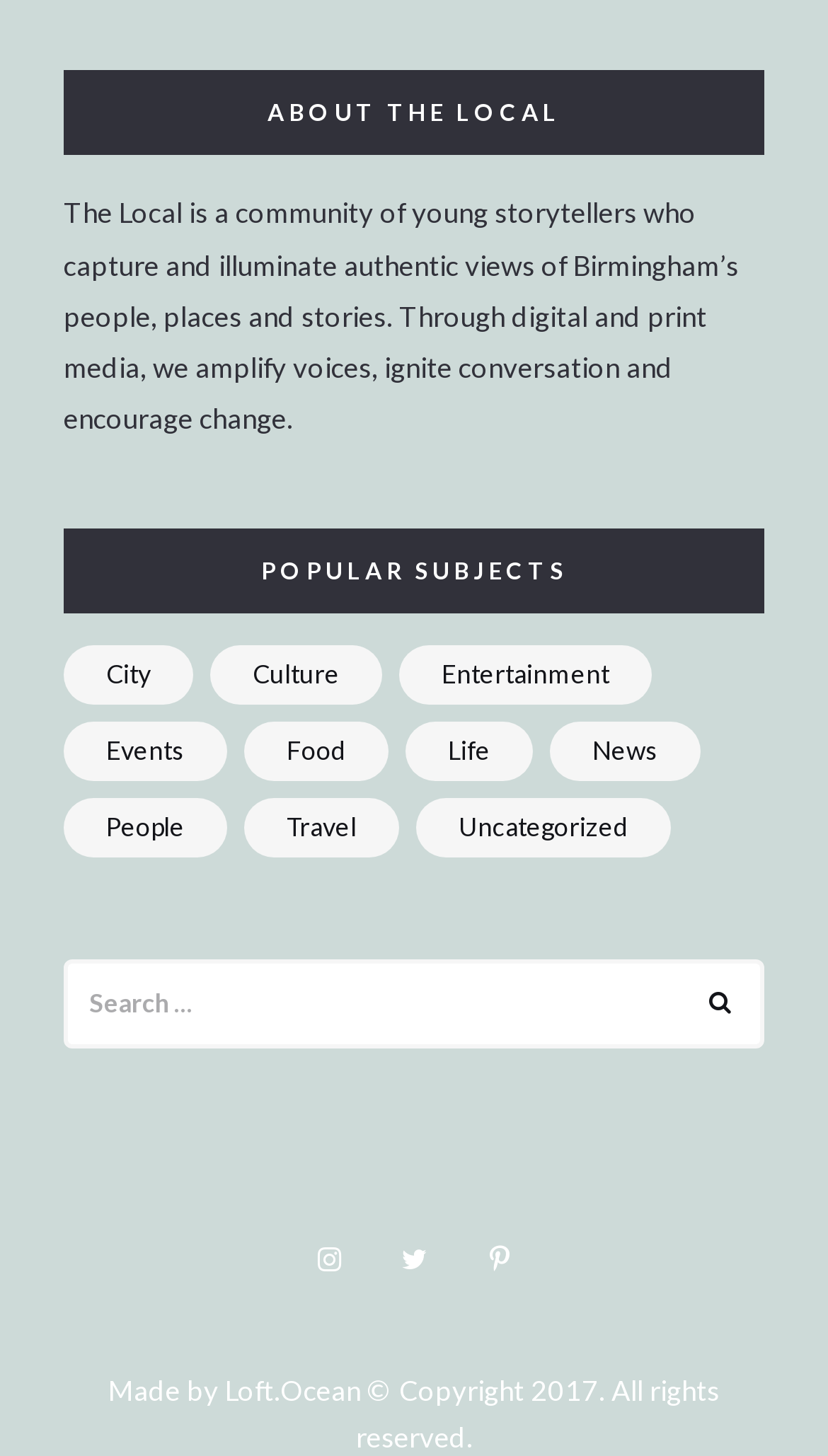Show me the bounding box coordinates of the clickable region to achieve the task as per the instruction: "Visit the Loft.Ocean website".

[0.272, 0.943, 0.436, 0.966]